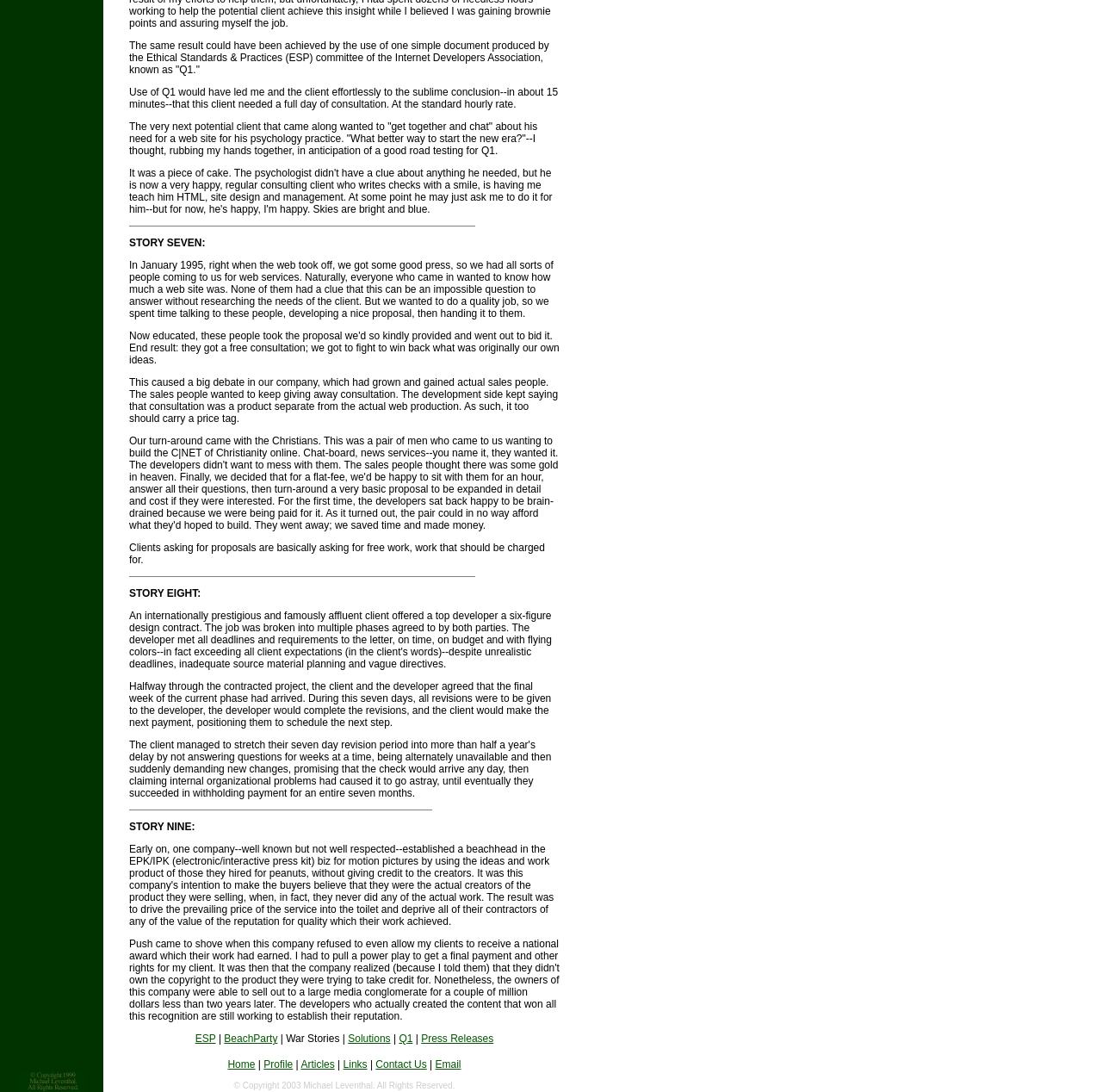Locate the coordinates of the bounding box for the clickable region that fulfills this instruction: "read Press Releases".

[0.382, 0.946, 0.448, 0.957]